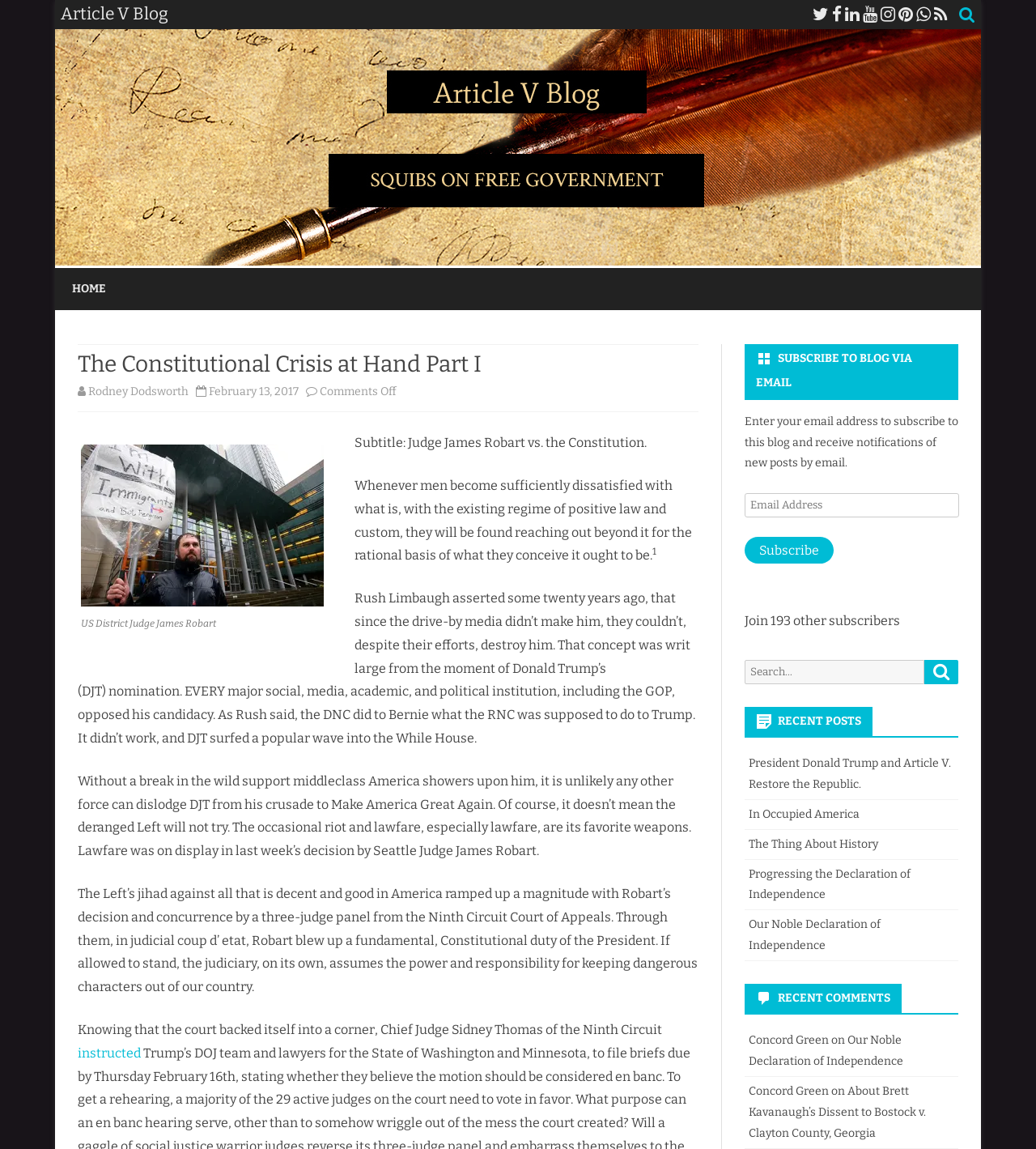How many social media links are at the top of the webpage?
Using the image as a reference, answer with just one word or a short phrase.

8